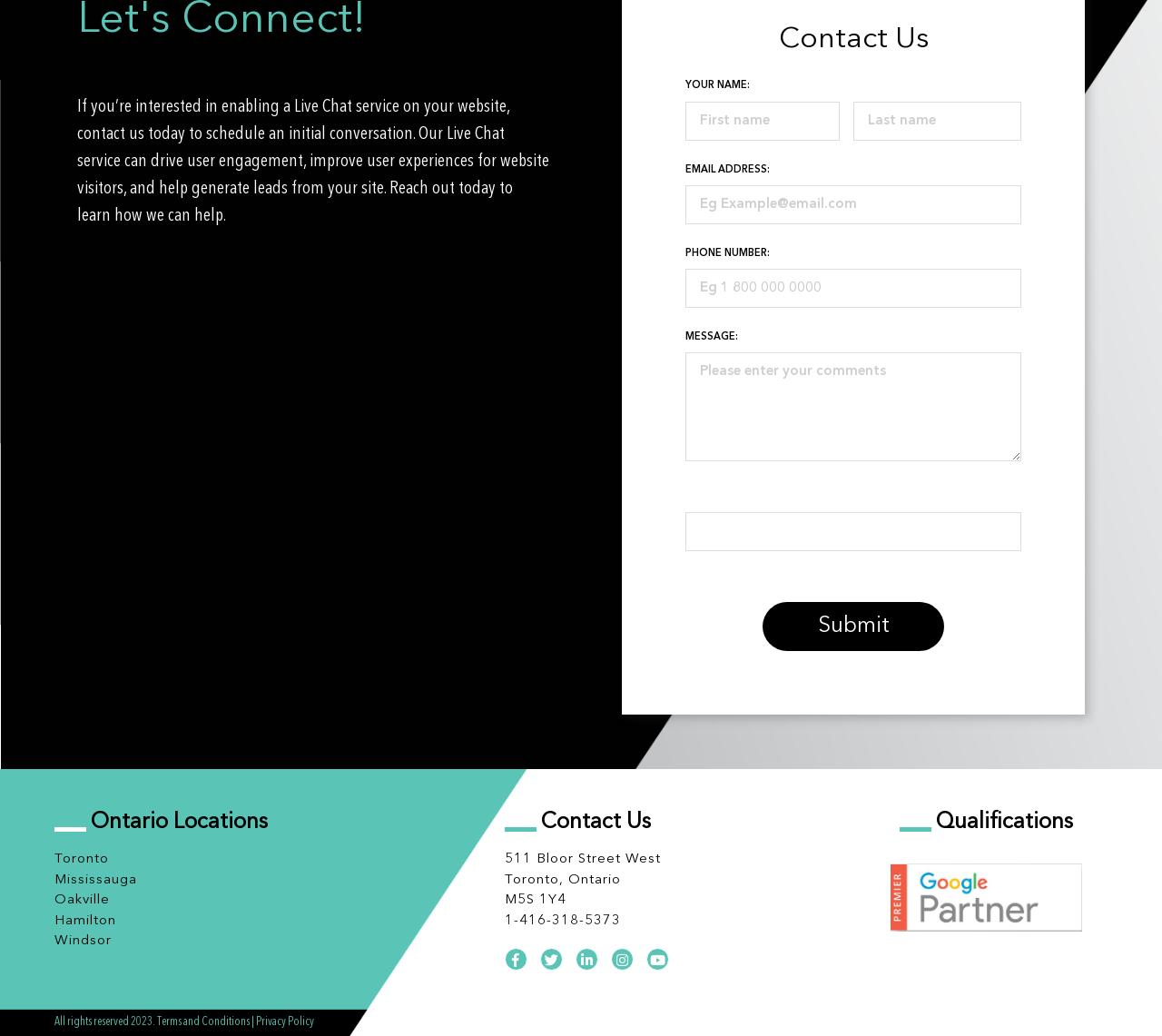Determine the bounding box coordinates of the section to be clicked to follow the instruction: "Click on the search icon". The coordinates should be given as four float numbers between 0 and 1, formatted as [left, top, right, bottom].

None